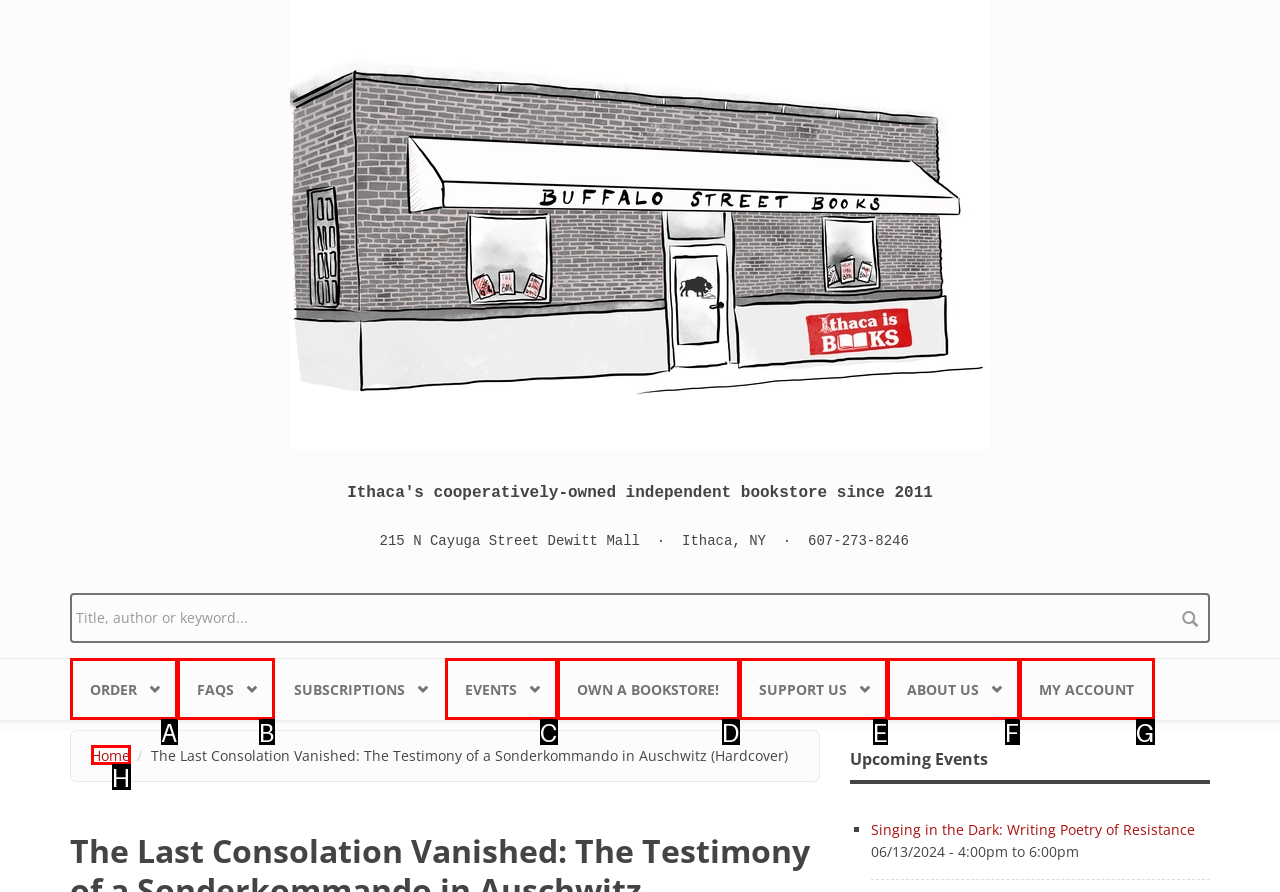Tell me the letter of the HTML element that best matches the description: Support Us » from the provided options.

E